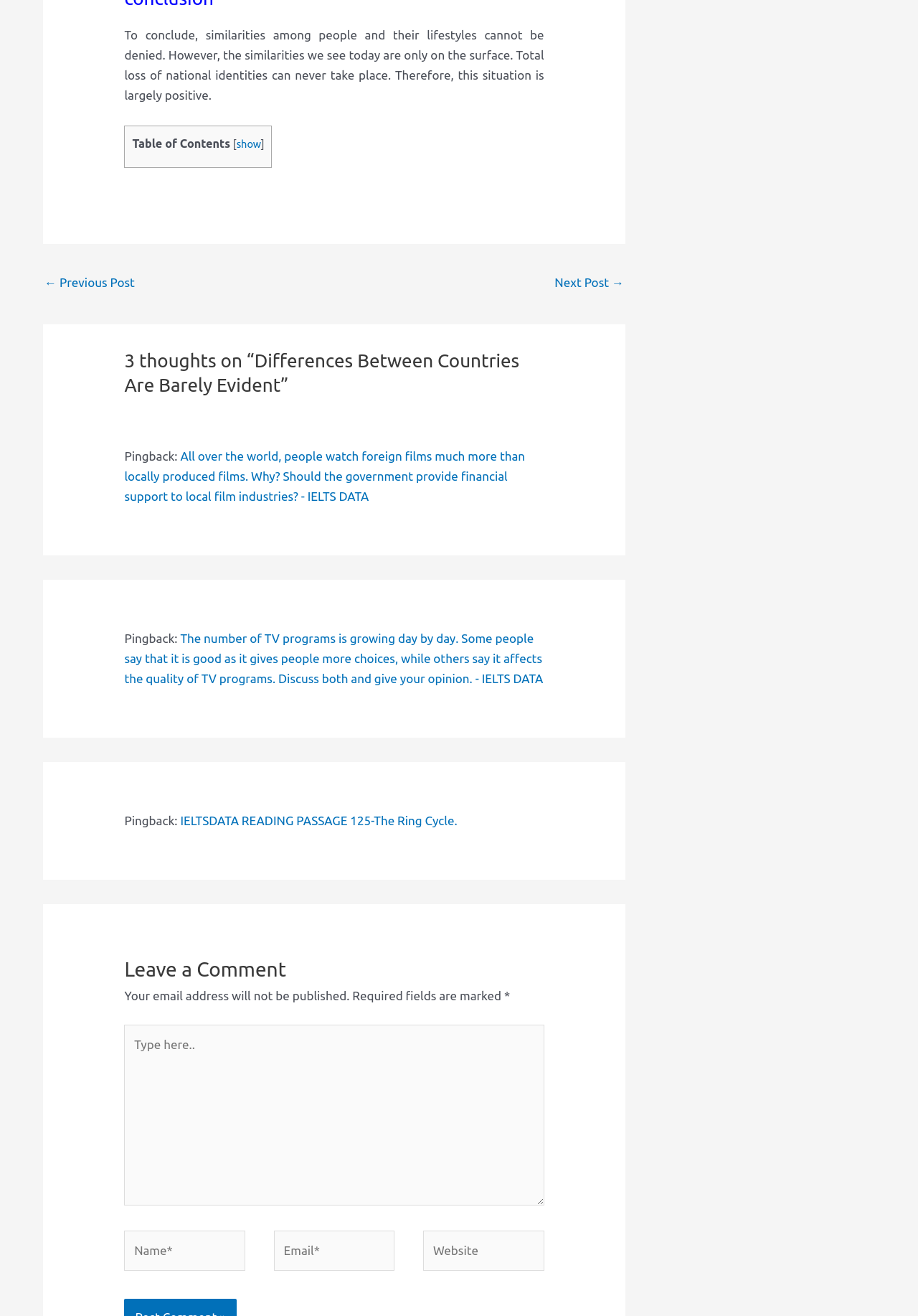What is required to leave a comment?
Use the image to answer the question with a single word or phrase.

Name and Email